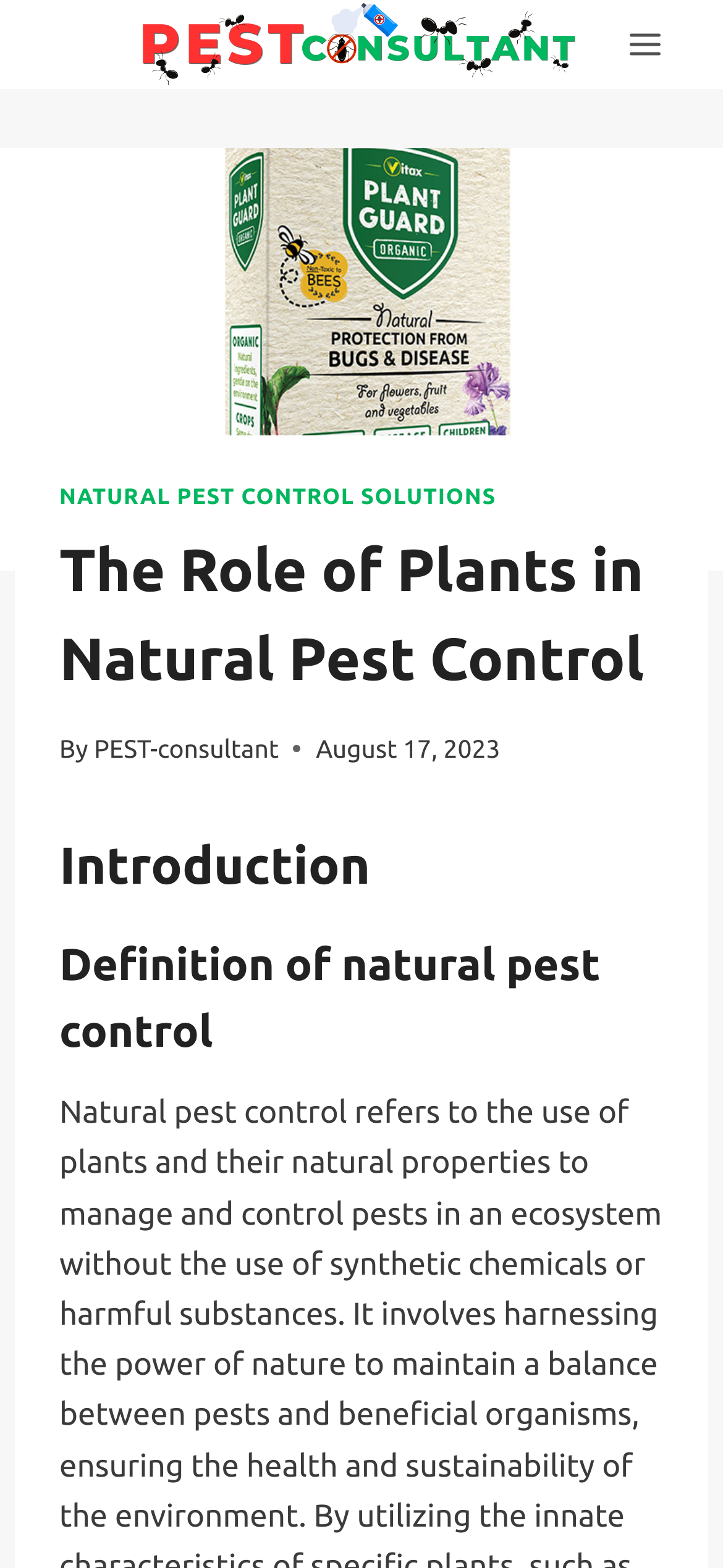What is the logo of the website?
Give a one-word or short phrase answer based on the image.

PEST consultant LOGO